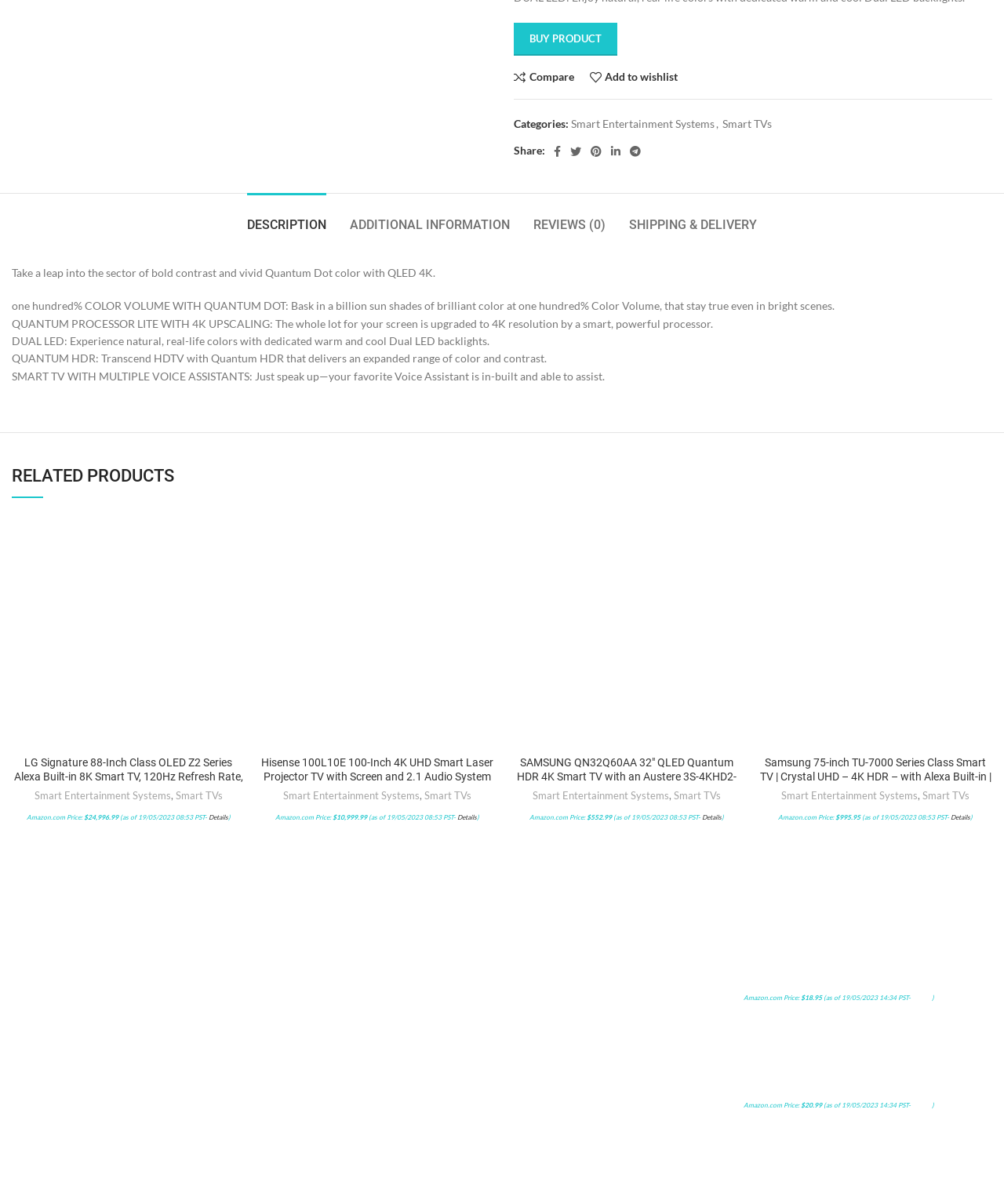Locate the bounding box of the UI element described in the following text: "Smart Entertainment Systems".

[0.282, 0.654, 0.418, 0.668]